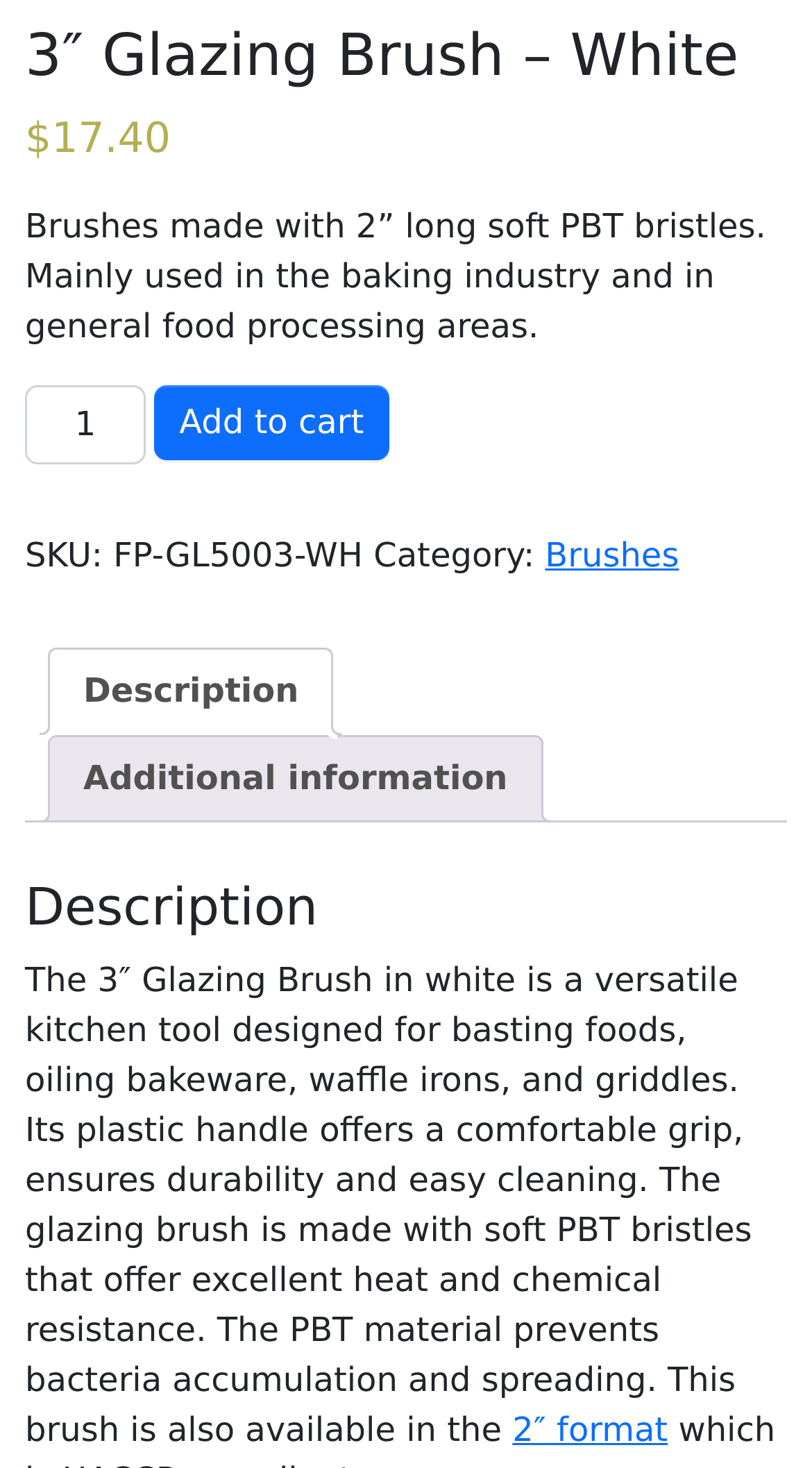Using the description "Additional information", locate and provide the bounding box of the UI element.

[0.103, 0.503, 0.625, 0.56]